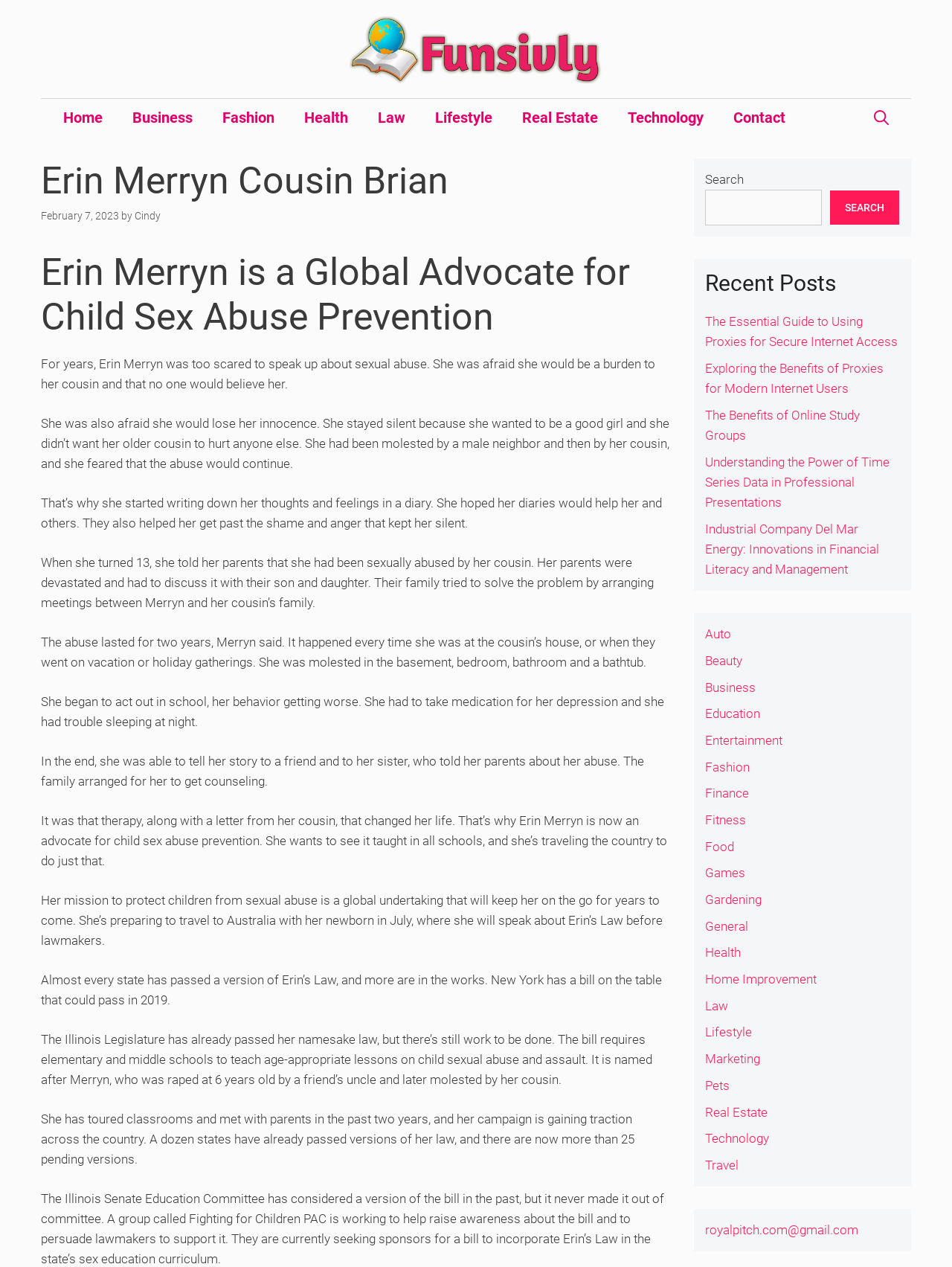Given the element description, predict the bounding box coordinates in the format (top-left x, top-left y, bottom-right x, bottom-right y), using floating point numbers between 0 and 1: Marketing

[0.74, 0.83, 0.798, 0.842]